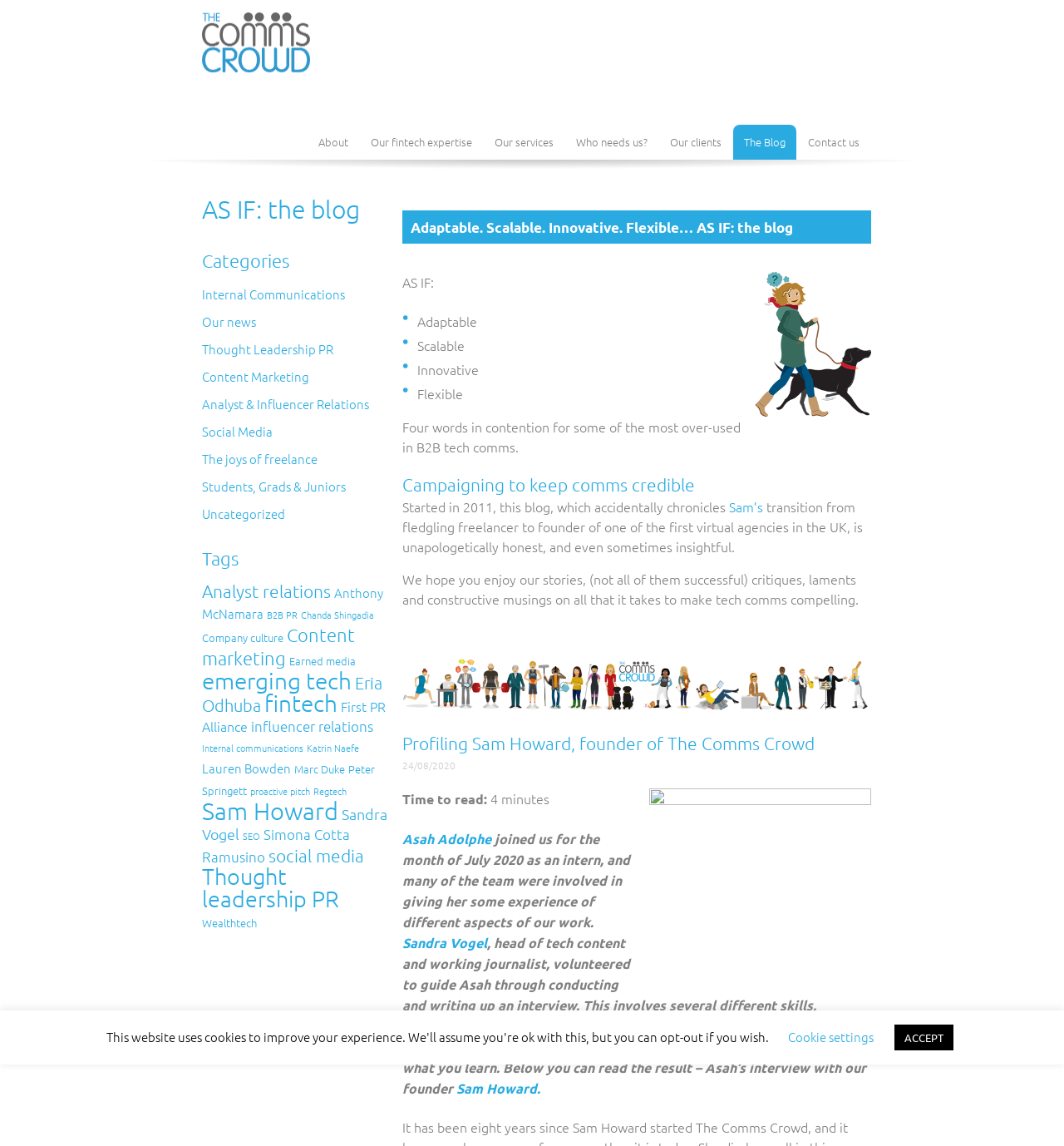Identify the bounding box coordinates of the element that should be clicked to fulfill this task: "Click on the 'About' link". The coordinates should be provided as four float numbers between 0 and 1, i.e., [left, top, right, bottom].

[0.289, 0.109, 0.337, 0.139]